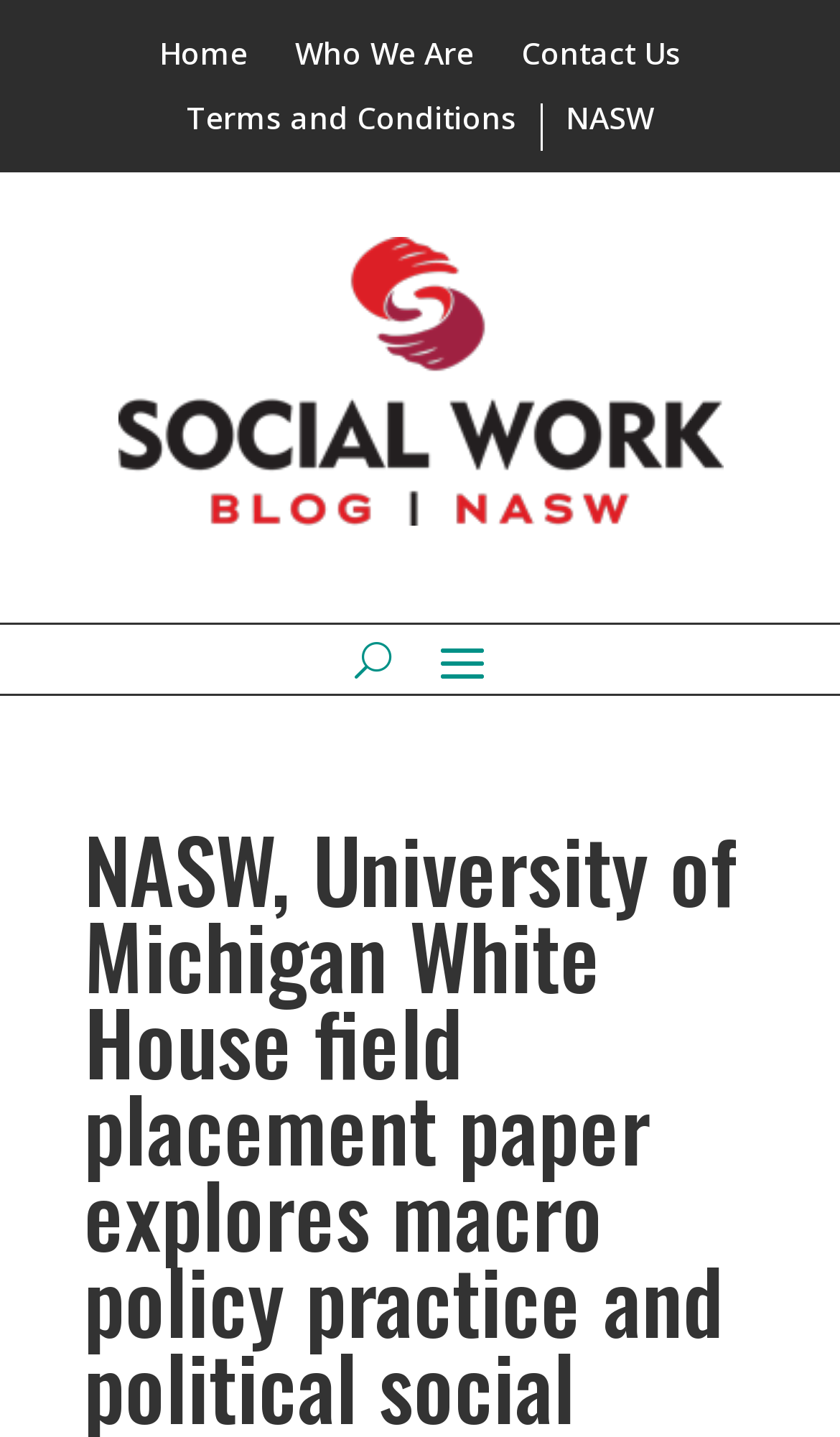How many links are on the top?
Using the image, answer in one word or phrase.

4